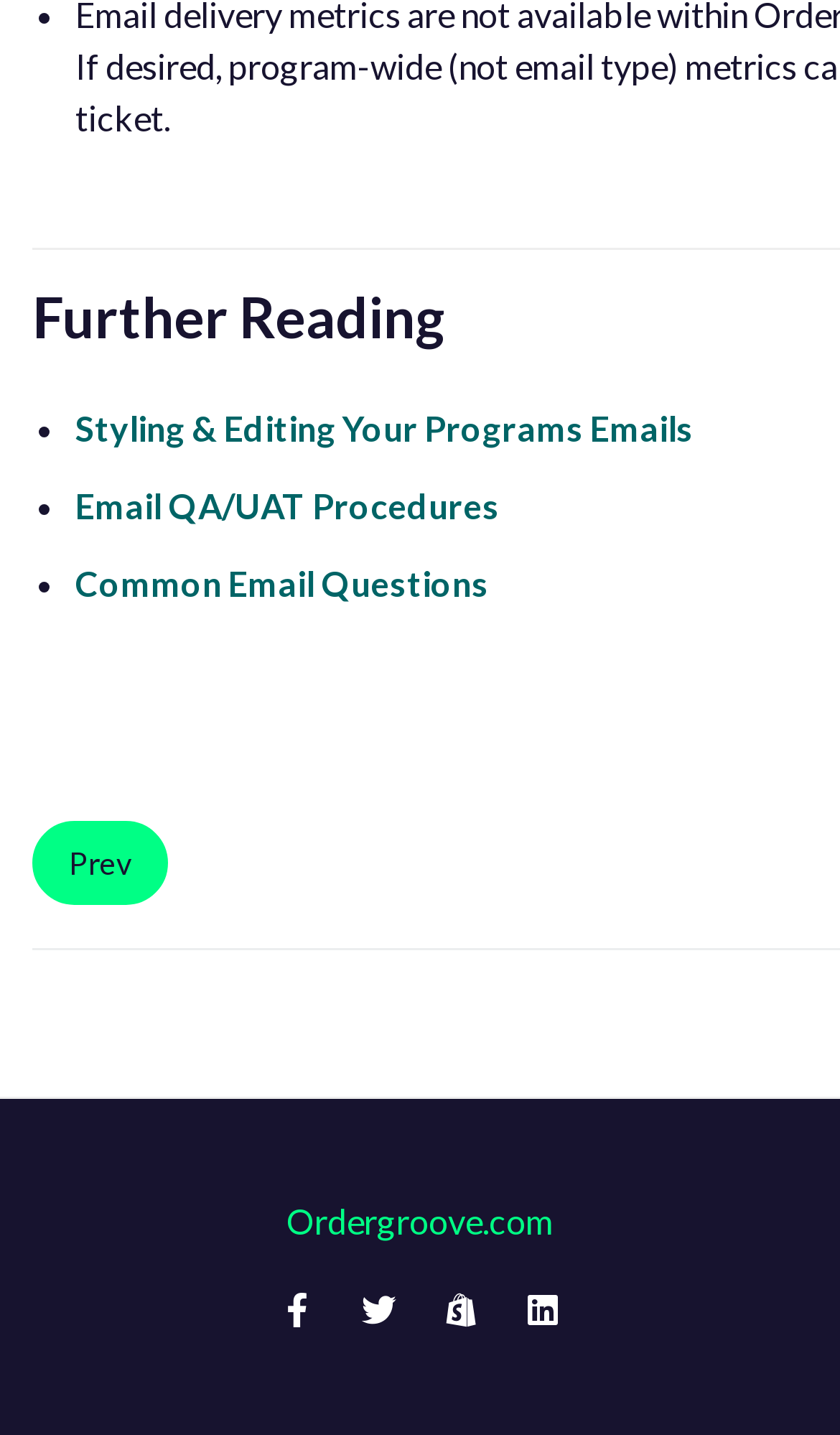Determine the bounding box of the UI element mentioned here: "Support". The coordinates must be in the format [left, top, right, bottom] with values ranging from 0 to 1.

None